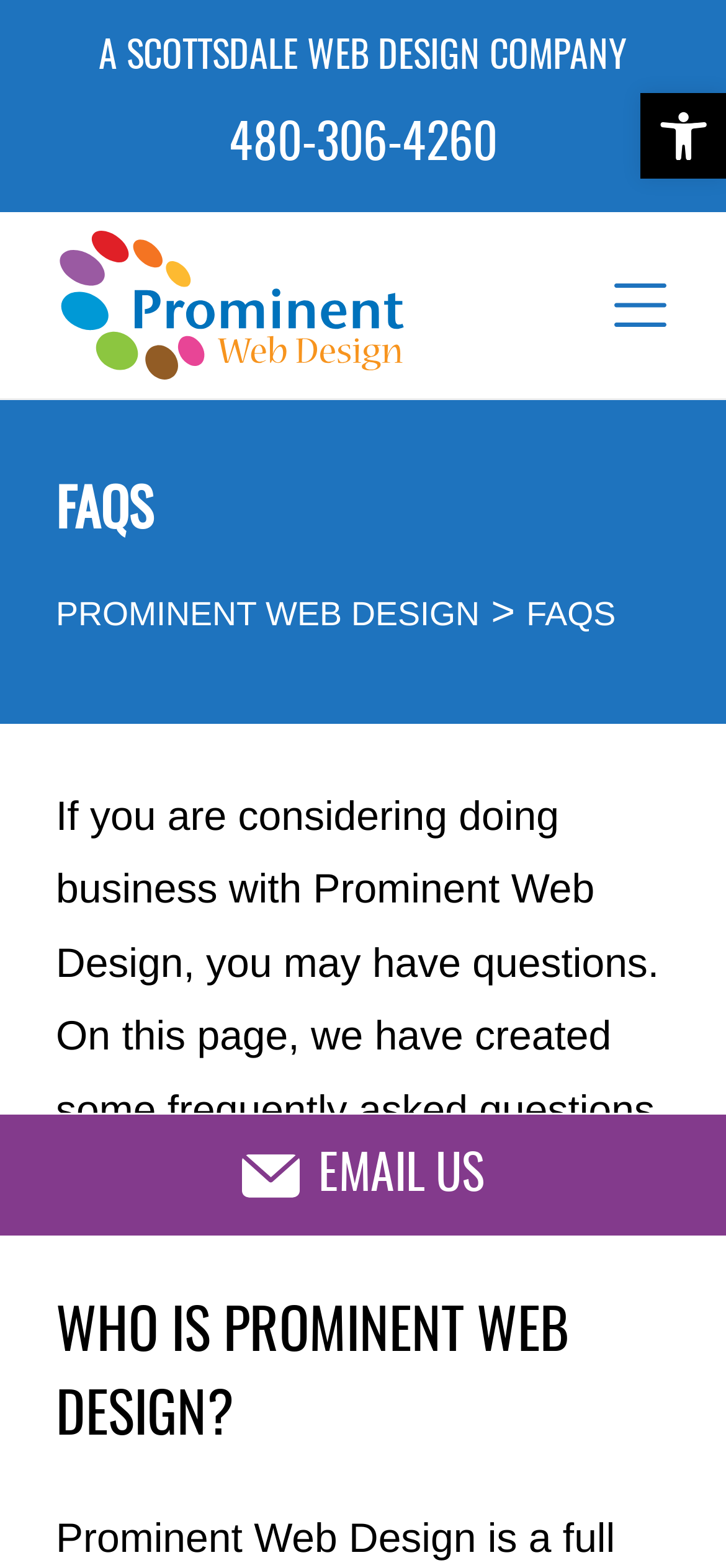What type of company is Prominent Web Design?
Deliver a detailed and extensive answer to the question.

I found this by looking at the heading element with the text 'A SCOTTSDALE WEB DESIGN COMPANY', which clearly indicates that Prominent Web Design is a web design company based in Scottsdale.